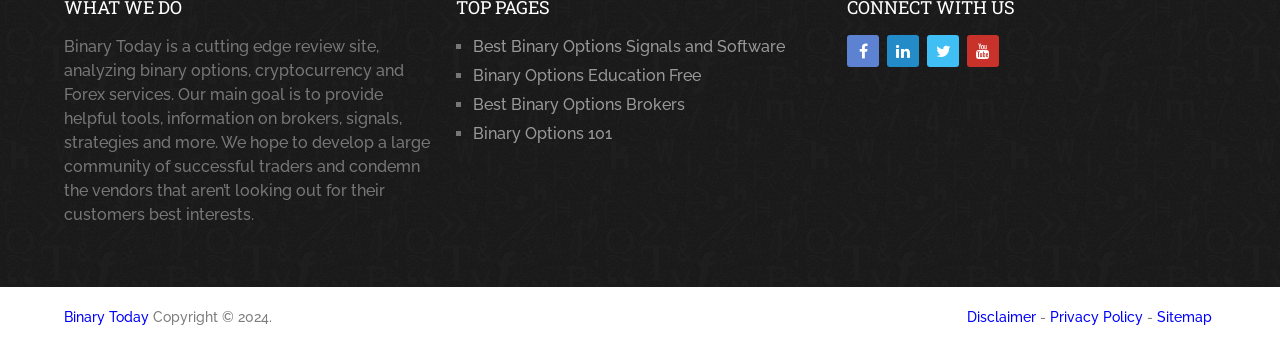Respond to the question below with a single word or phrase:
What is the year of copyright mentioned at the bottom of the webpage?

2024